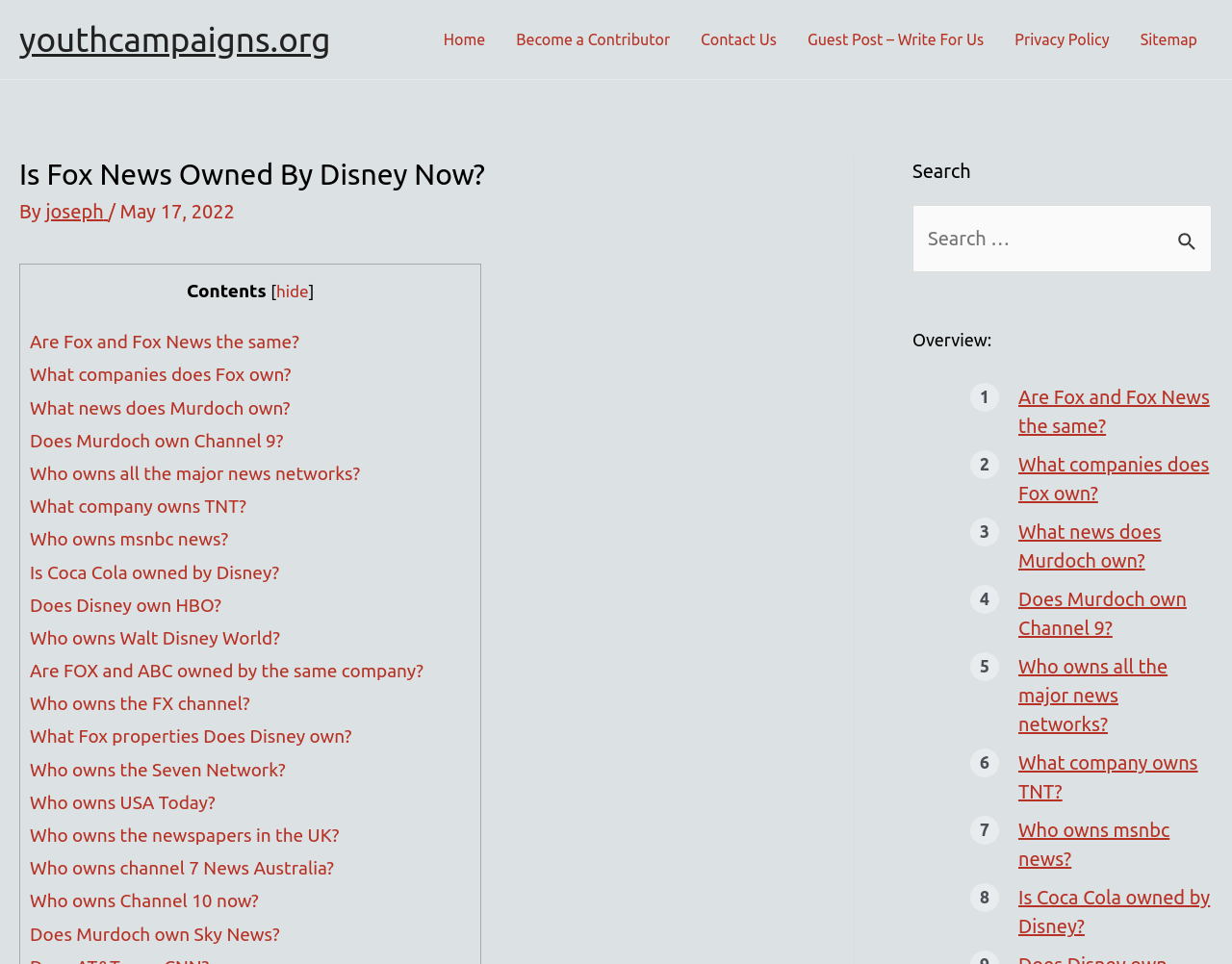What is the date of the article?
Make sure to answer the question with a detailed and comprehensive explanation.

I found the date by looking at the StaticText element with the text 'May 17, 2022', which is likely the publication date of the article.